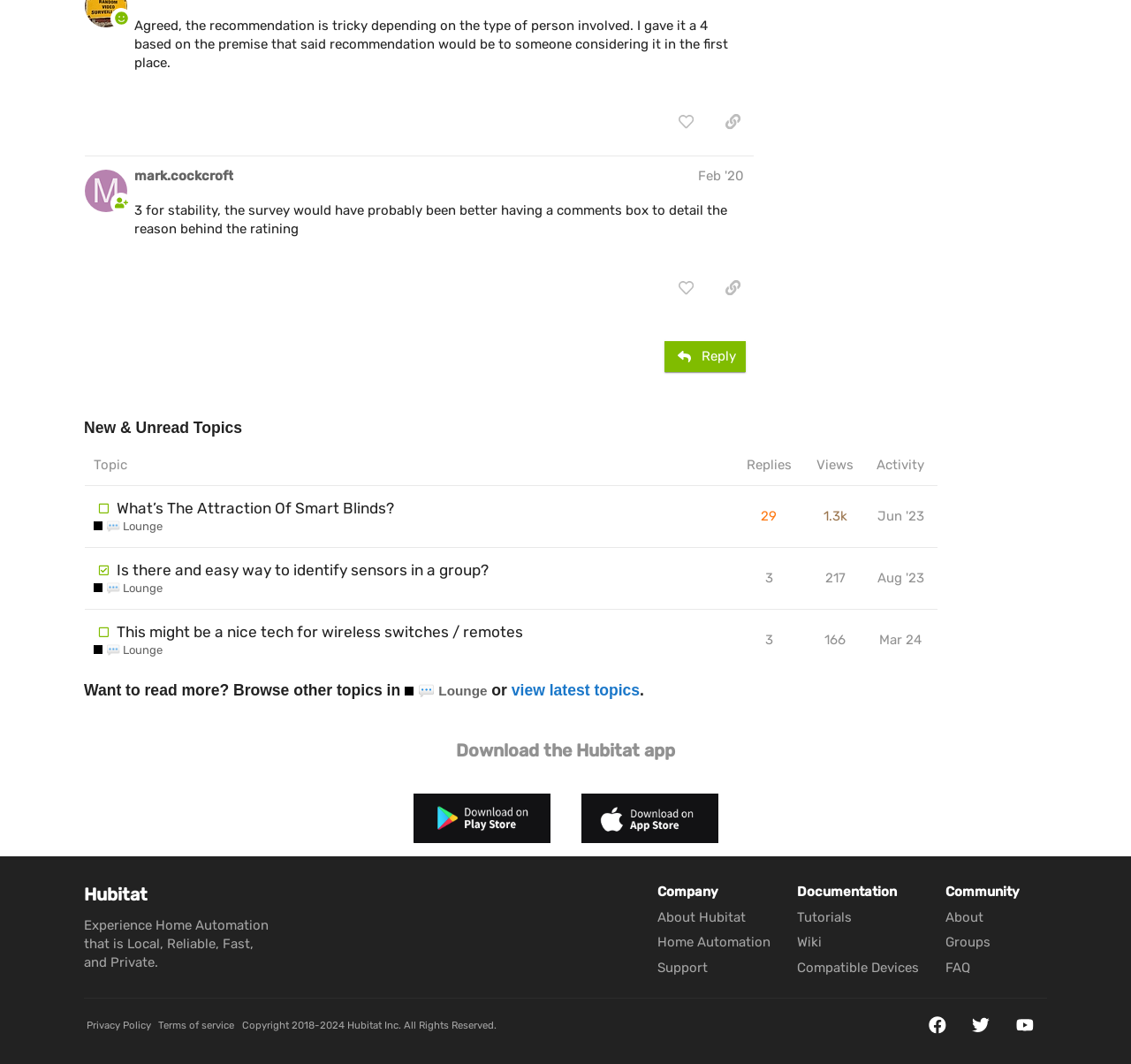Identify the bounding box coordinates of the element that should be clicked to fulfill this task: "Reply to a post". The coordinates should be provided as four float numbers between 0 and 1, i.e., [left, top, right, bottom].

[0.587, 0.321, 0.659, 0.35]